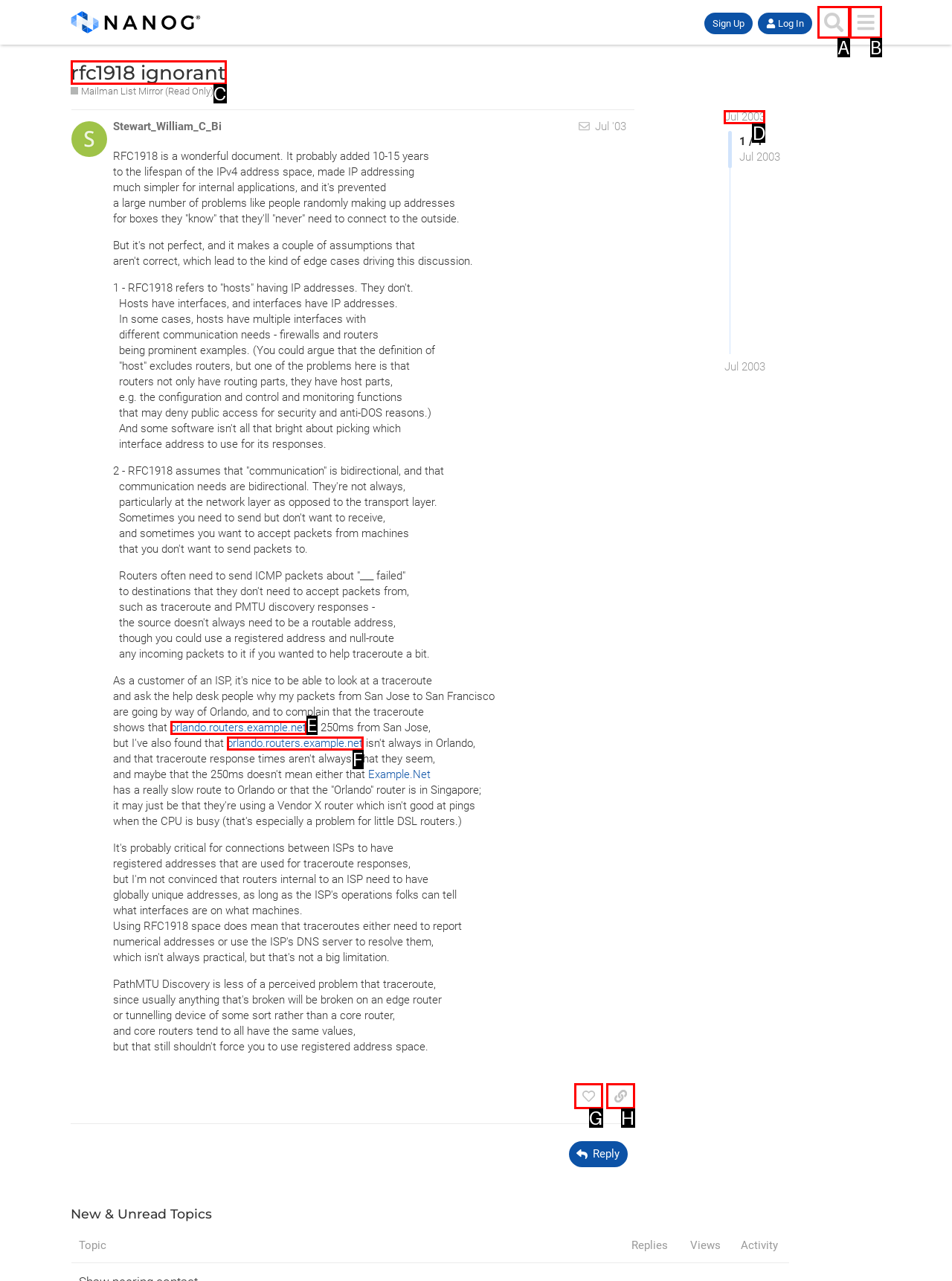Assess the description: aria-label="menu" title="menu" and select the option that matches. Provide the letter of the chosen option directly from the given choices.

B